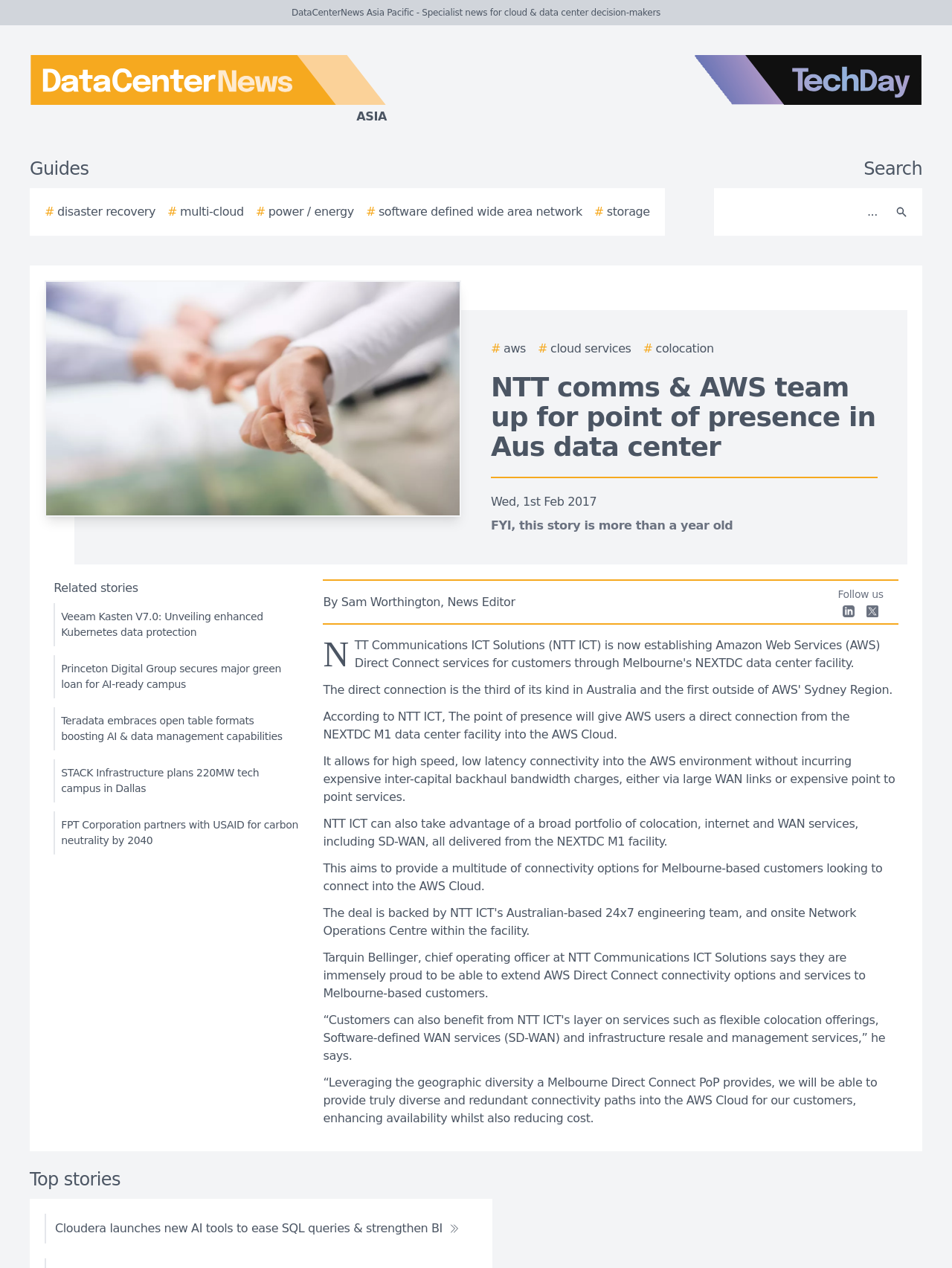Please identify the bounding box coordinates of the clickable area that will fulfill the following instruction: "Find a location in your area". The coordinates should be in the format of four float numbers between 0 and 1, i.e., [left, top, right, bottom].

None